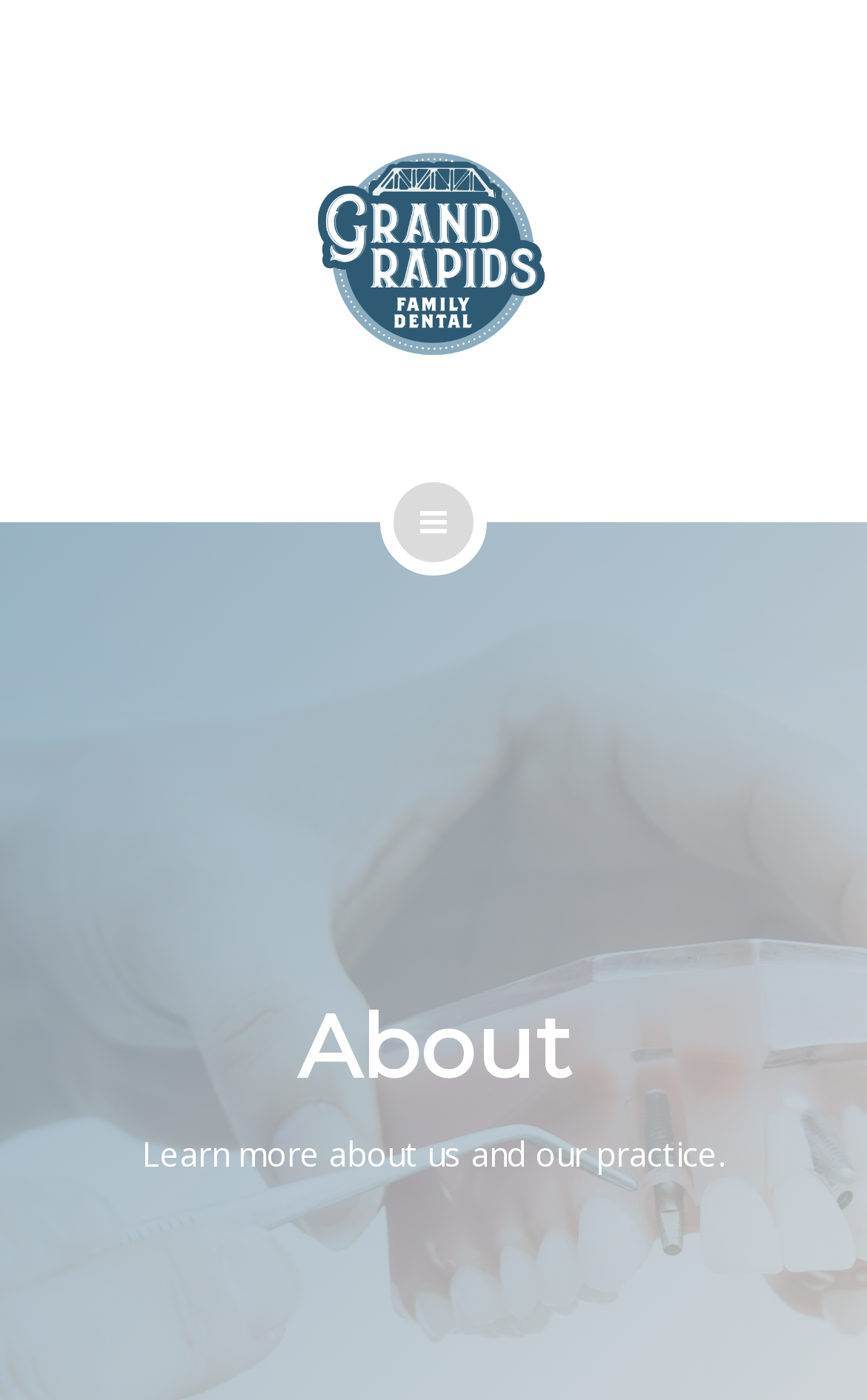Please locate the bounding box coordinates of the element that should be clicked to achieve the given instruction: "Contact Grand Rapids Family Dental".

[0.062, 0.762, 0.938, 0.838]